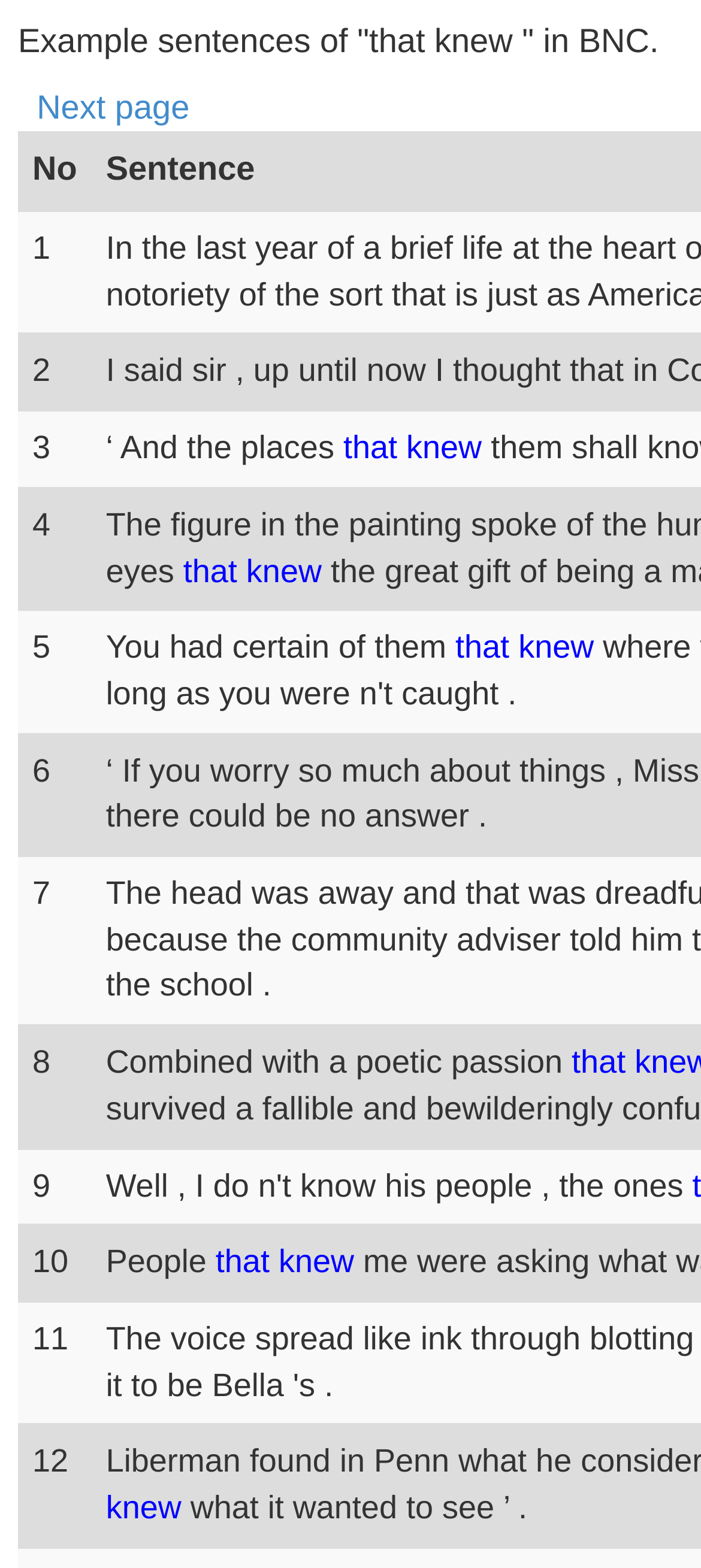What is the purpose of the 'Next page' link?
Use the information from the screenshot to give a comprehensive response to the question.

The 'Next page' link is likely used to navigate to additional search results that are not displayed on the current page, allowing users to access more results beyond the initial 12 displayed.